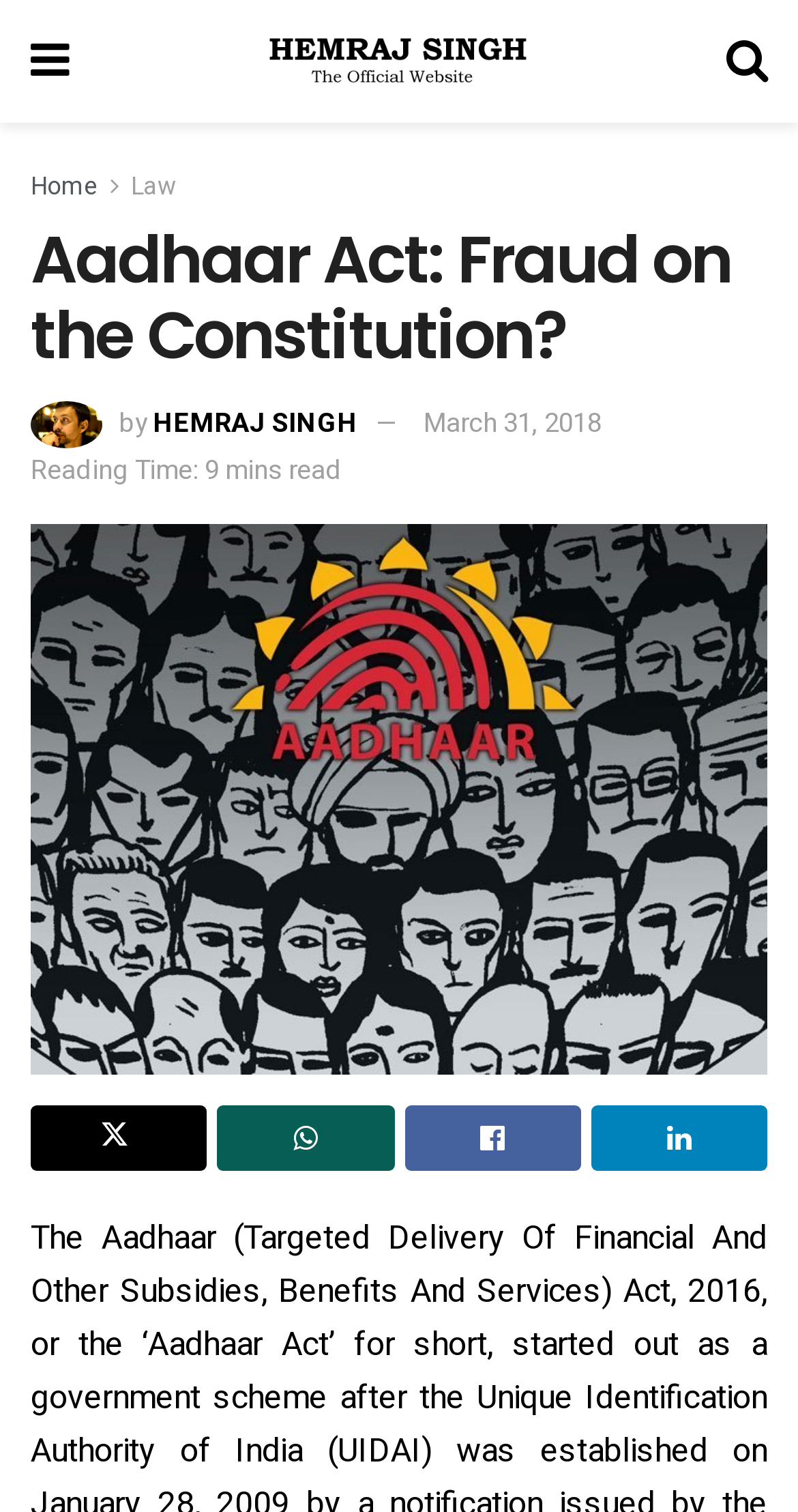What is the author of the article?
Please interpret the details in the image and answer the question thoroughly.

The author of the article can be found by looking at the image and static text elements. The image element with the text 'HEMRAJ SINGH' and the static text element with the text 'by' suggest that Hemraj Singh is the author of the article.